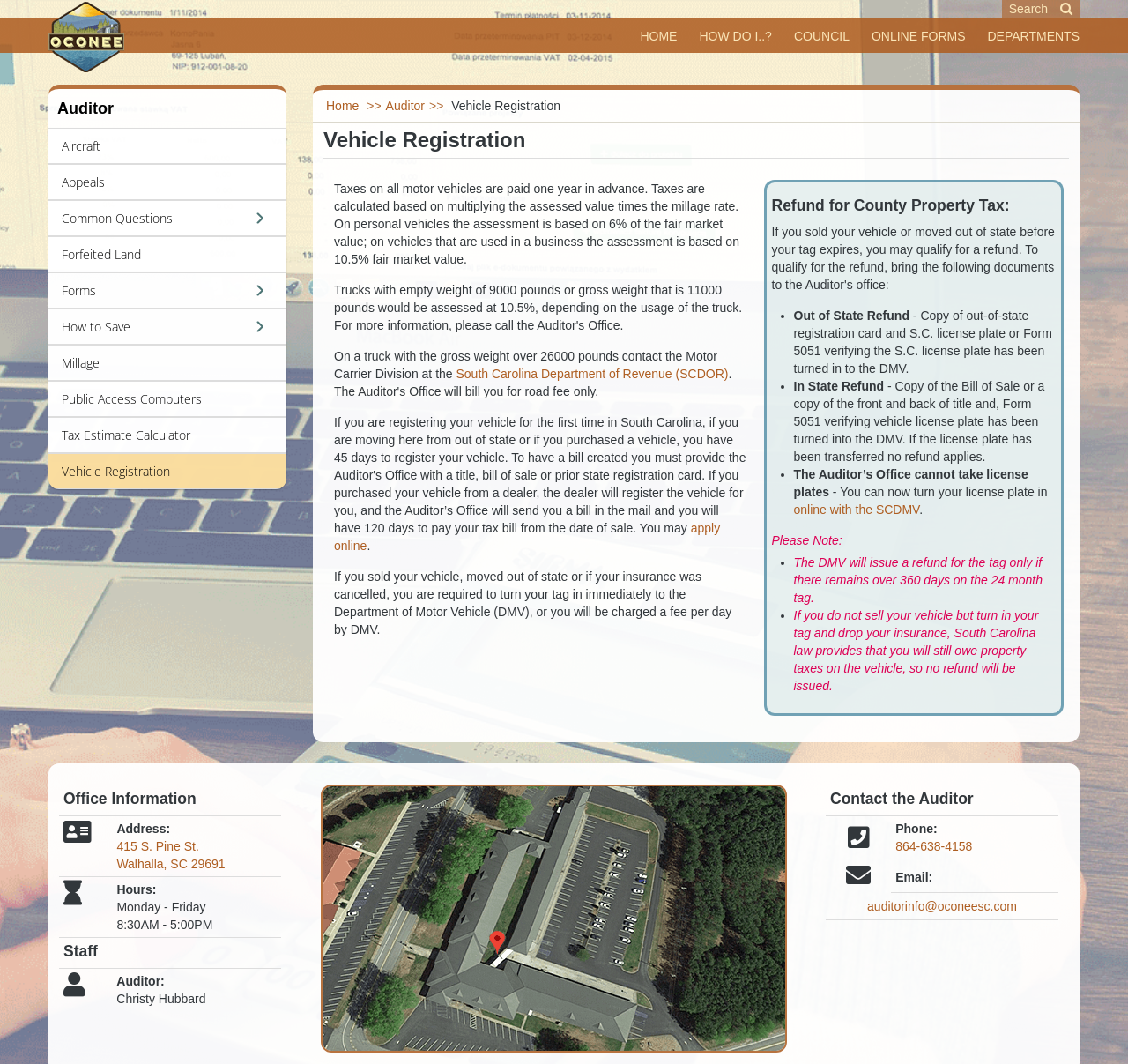Analyze the image and give a detailed response to the question:
What is the assessed value of personal vehicles?

According to the webpage, taxes on motor vehicles are calculated based on multiplying the assessed value times the millage rate. The assessment is based on 6% of the fair market value for personal vehicles.